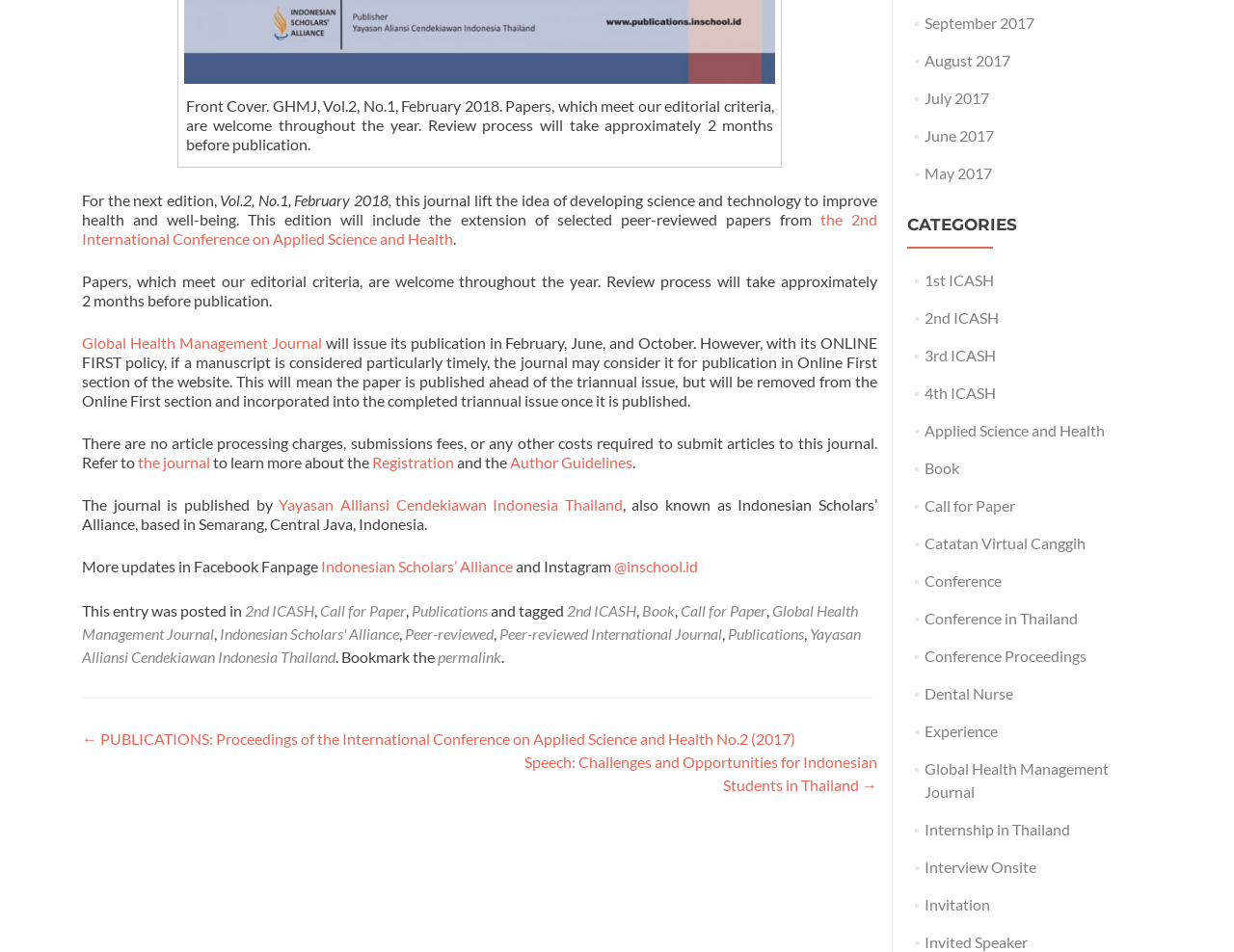Identify the bounding box coordinates of the specific part of the webpage to click to complete this instruction: "View the Registration page".

[0.302, 0.475, 0.368, 0.495]